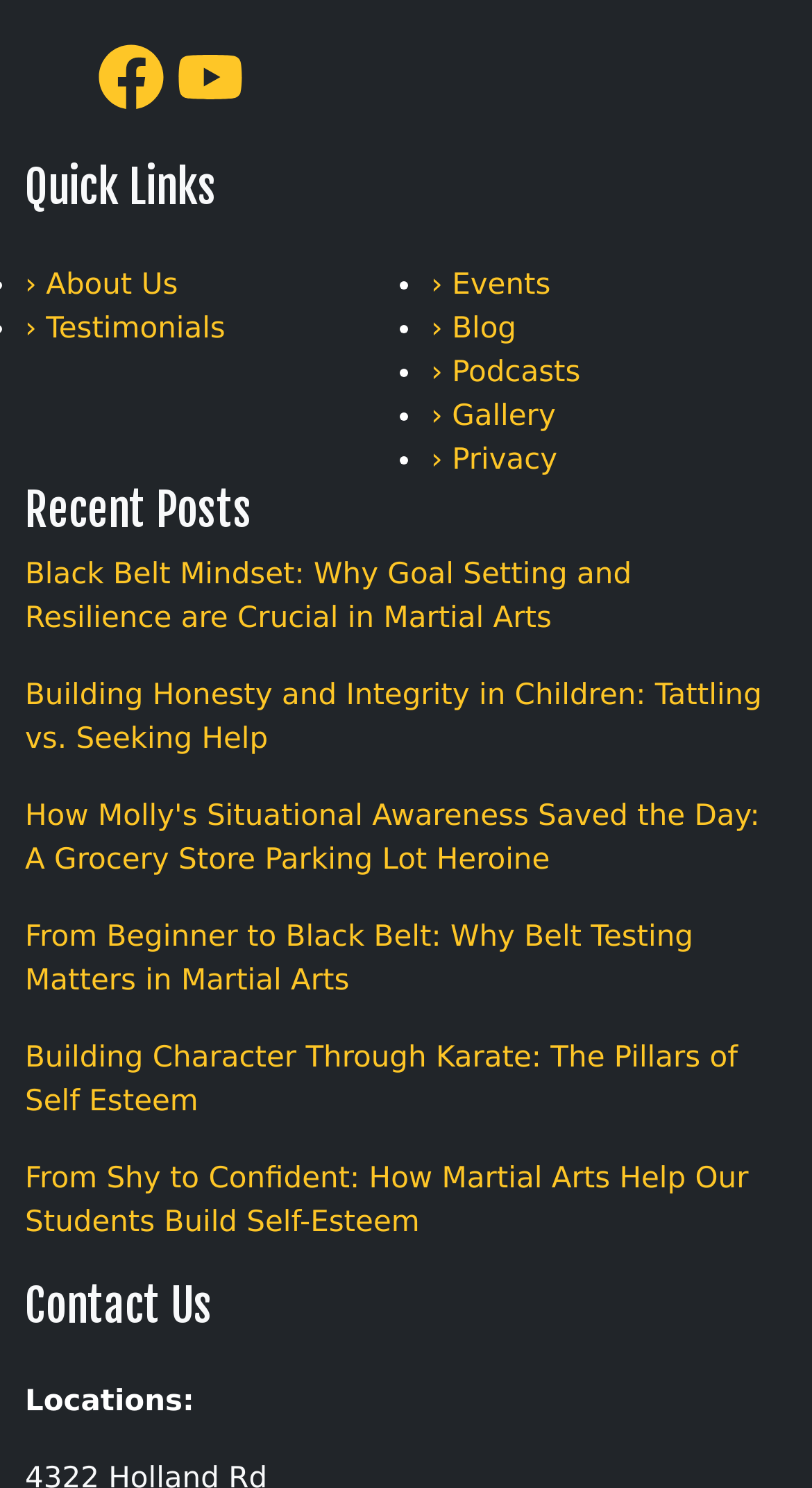Can you find the bounding box coordinates of the area I should click to execute the following instruction: "Go to Discord"?

None